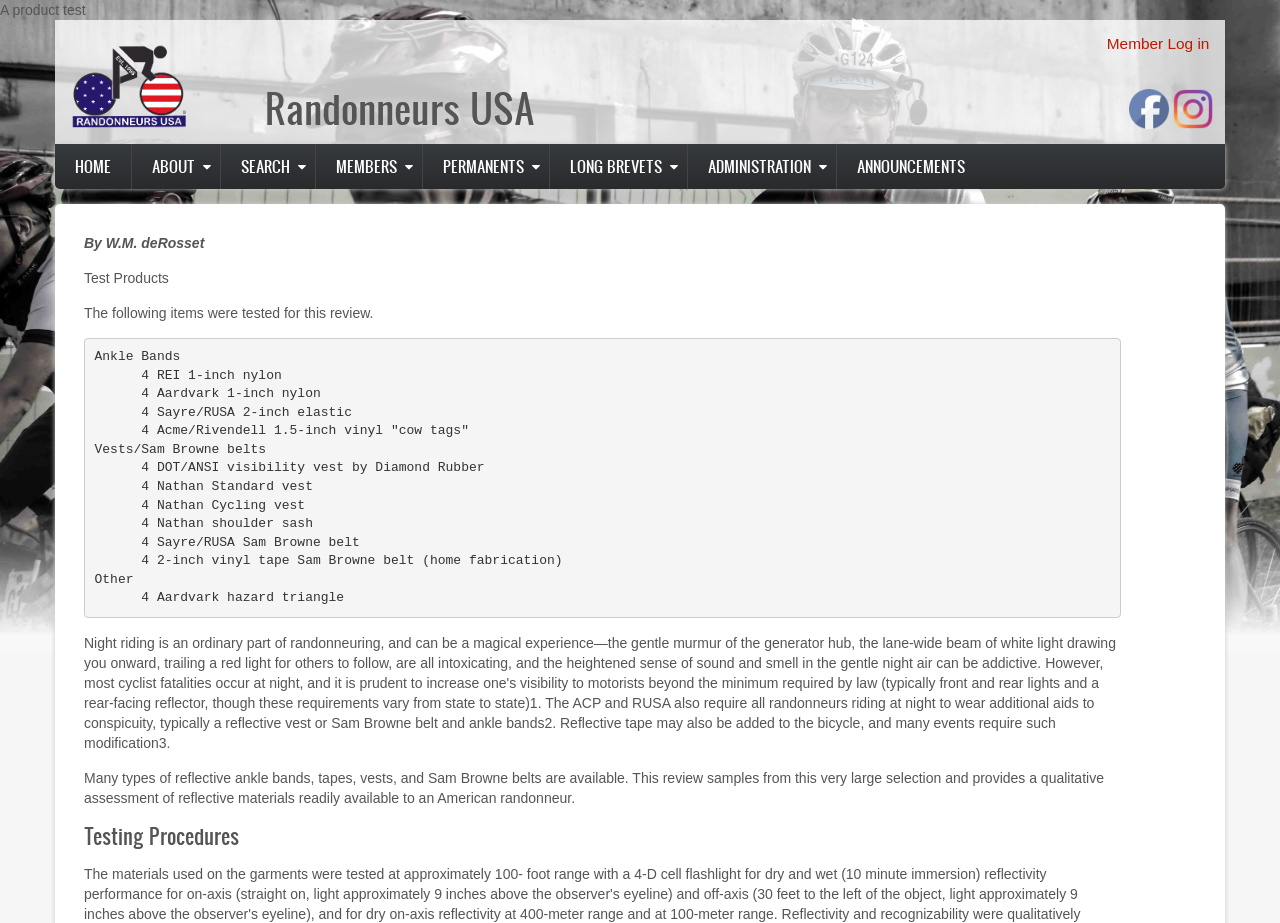Given the element description PERMANENTS, specify the bounding box coordinates of the corresponding UI element in the format (top-left x, top-left y, bottom-right x, bottom-right y). All values must be between 0 and 1.

[0.33, 0.155, 0.429, 0.204]